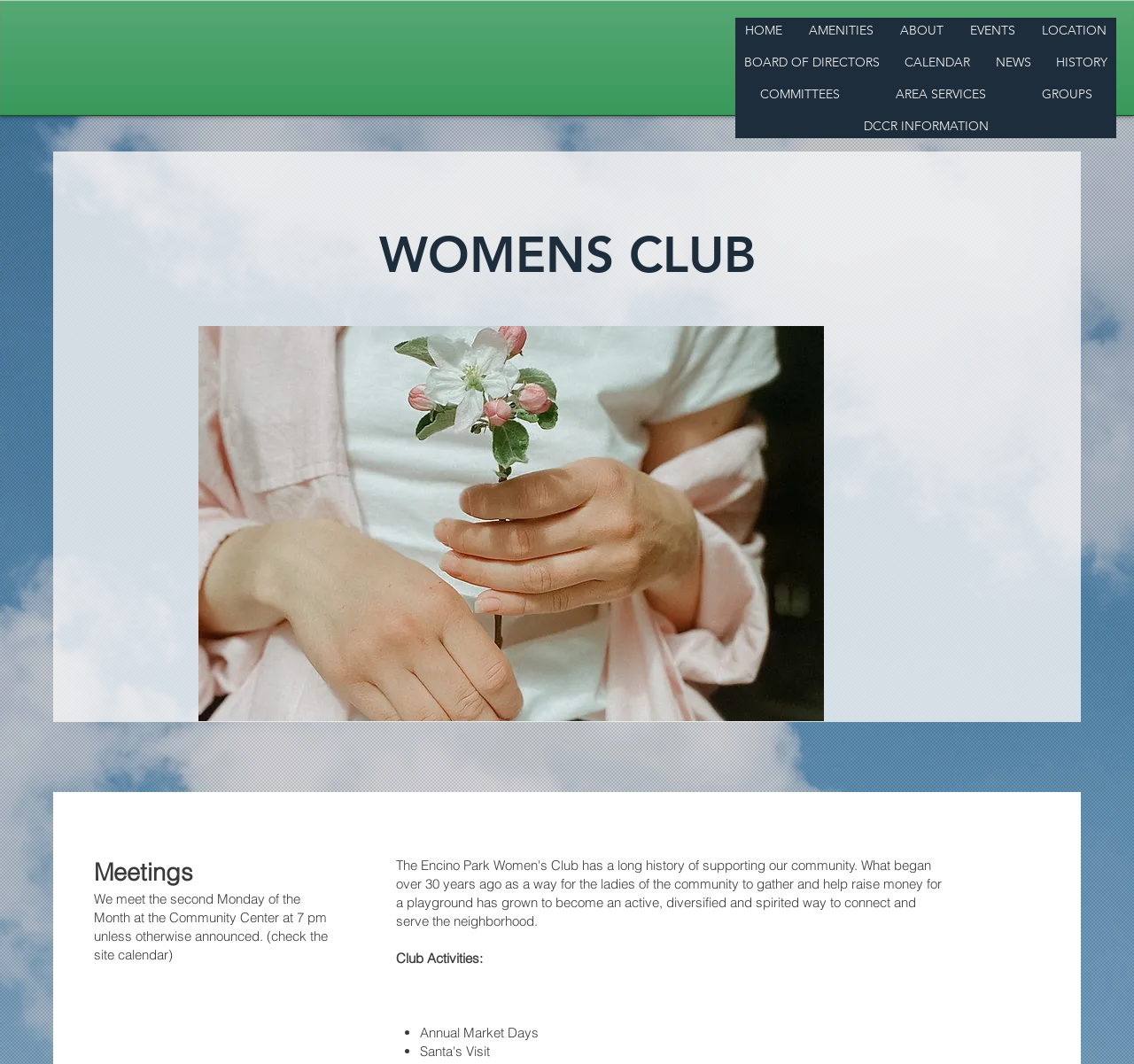Please identify the bounding box coordinates of the area that needs to be clicked to fulfill the following instruction: "check events."

[0.847, 0.017, 0.904, 0.04]